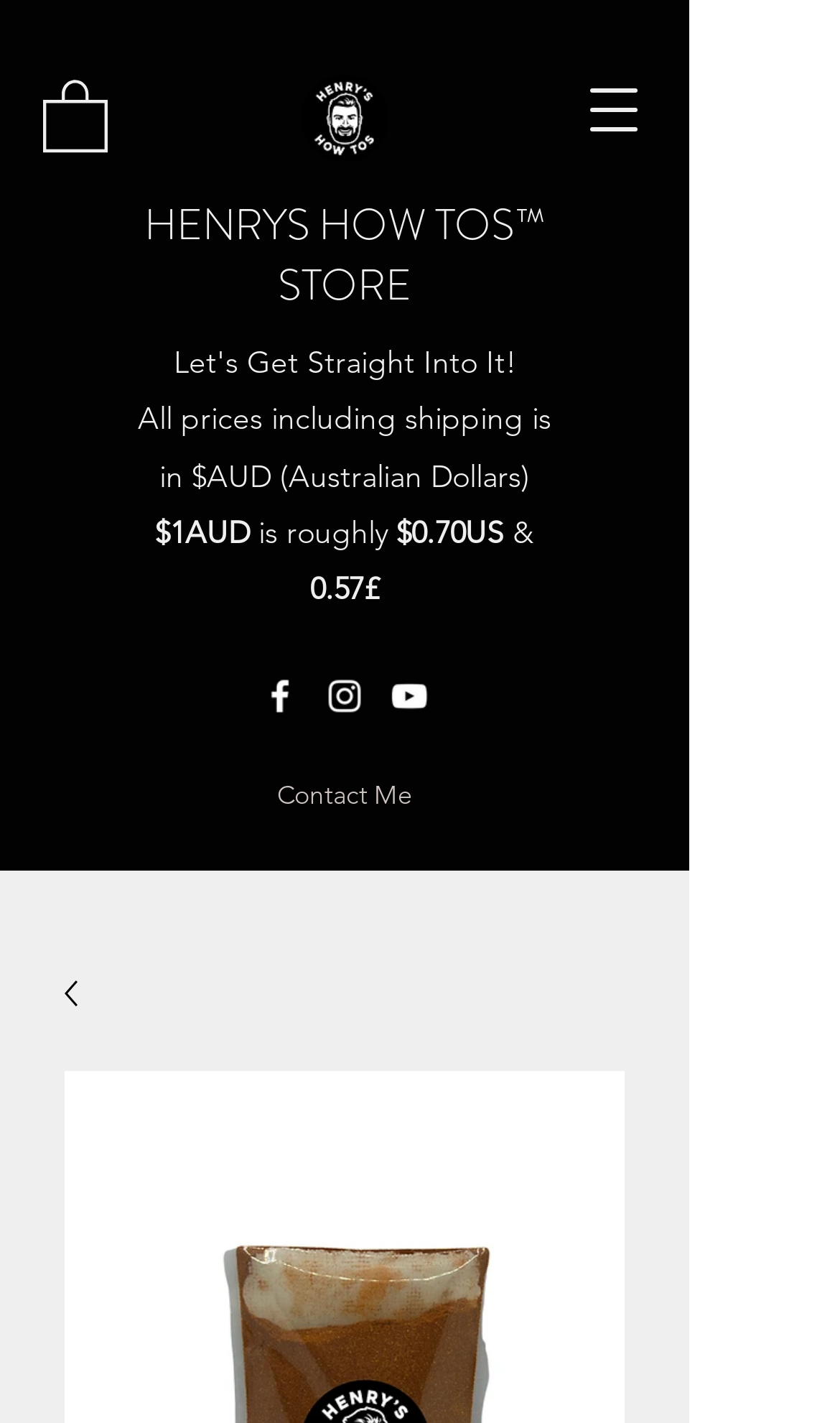Use one word or a short phrase to answer the question provided: 
How many social media links are there?

3